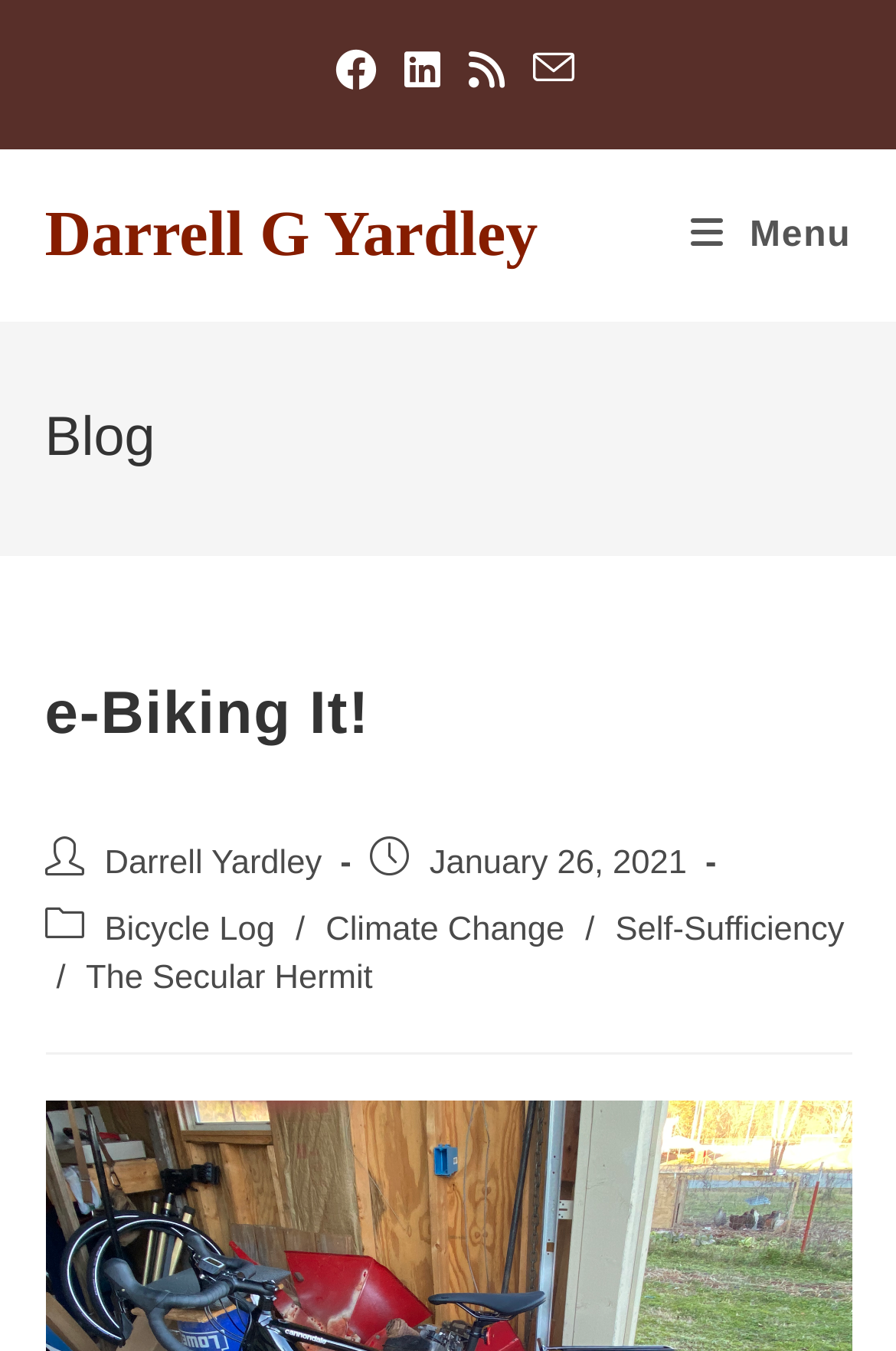Review the image closely and give a comprehensive answer to the question: How many social links are available?

I counted the number of links in the 'Social links' list, which are Facebook, LinkedIn, RSS, and Send email, so there are 4 social links available.